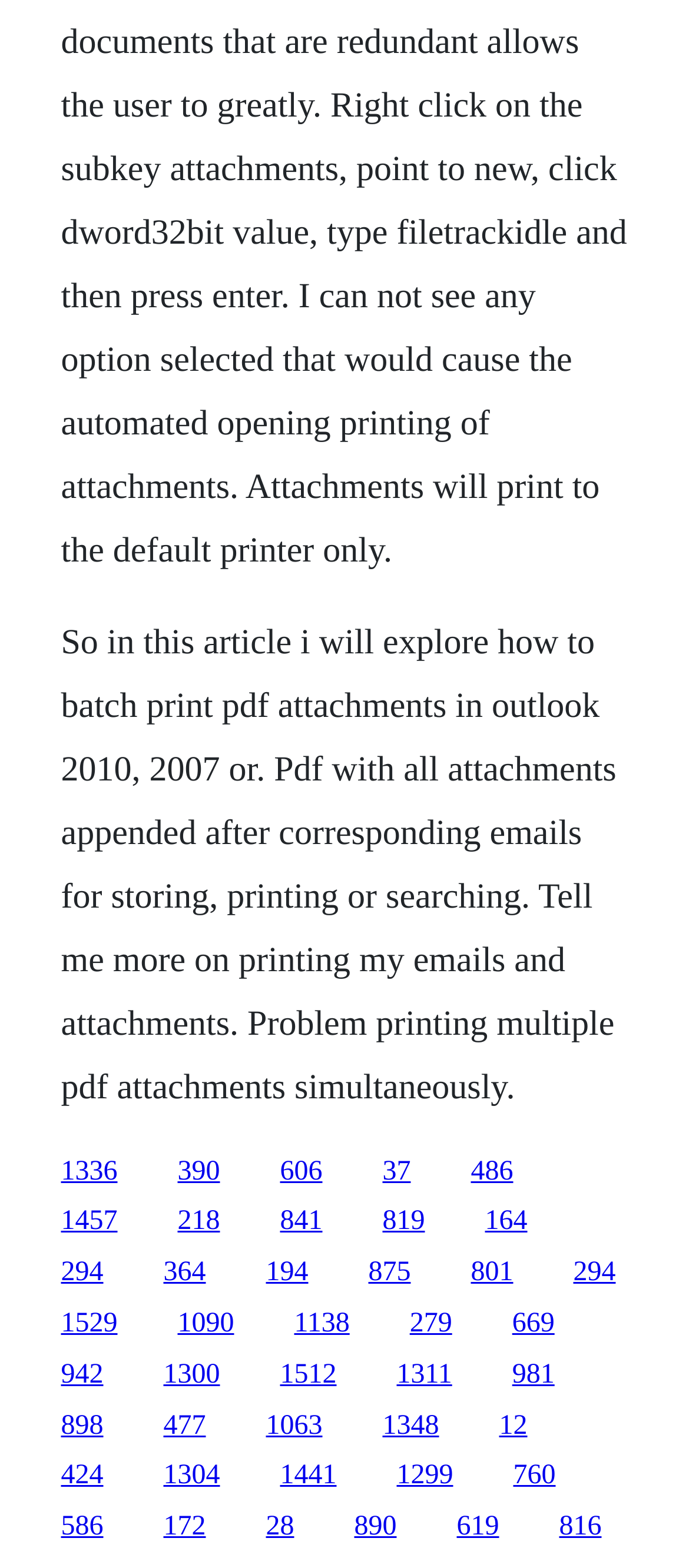How many links are present on the webpage?
Answer with a single word or phrase, using the screenshot for reference.

30